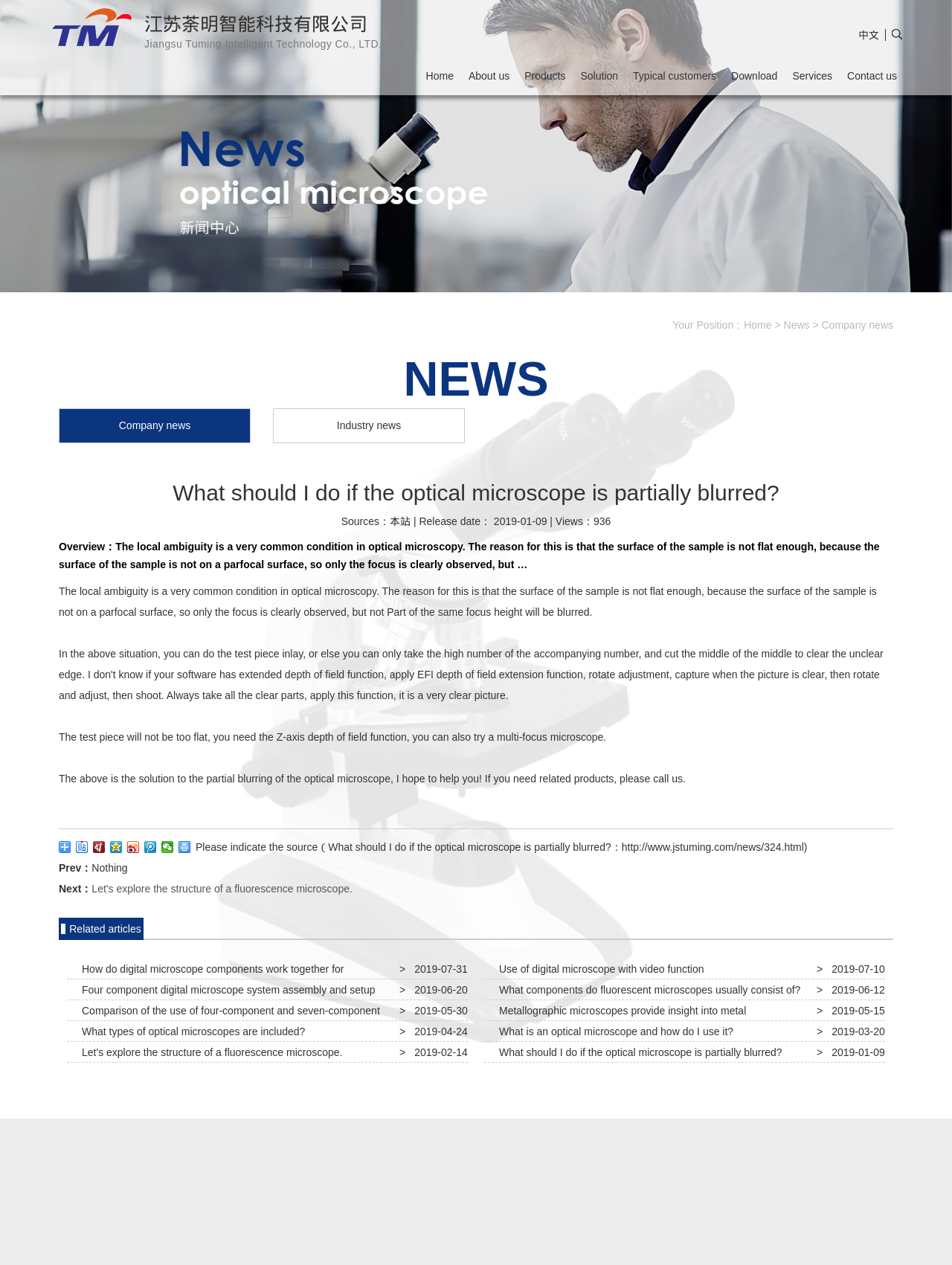Produce an extensive caption that describes everything on the webpage.

This webpage is about a company that specializes in optical microscopes and provides information on how to use them. At the top of the page, there is a banner image and a navigation menu with links to different sections of the website, including "Home", "About us", "Products", and "Contact us". Below the navigation menu, there is a section that displays the current location of the user, with links to "Home" and "News".

The main content of the page is an article titled "What should I do if the optical microscope is partially blurred?" The article explains that the local ambiguity is a common condition in optical microscopy, caused by the surface of the sample not being flat enough. It provides a solution to this problem, which involves using the Z-axis depth of field function or a multi-focus microscope.

Below the article, there are links to share the content on various social media platforms, as well as a link to print the article. There is also a section that displays related articles, with links to other news articles on the website.

On the right side of the page, there is a section that displays a list of news articles, with dates ranging from 2019-01-09 to 2019-07-31. Each article has a title and a link to the full article.

Overall, the webpage is well-organized and easy to navigate, with clear headings and concise text. The article provides useful information on how to solve a common problem in optical microscopy, and the related articles section provides additional resources for users who want to learn more.